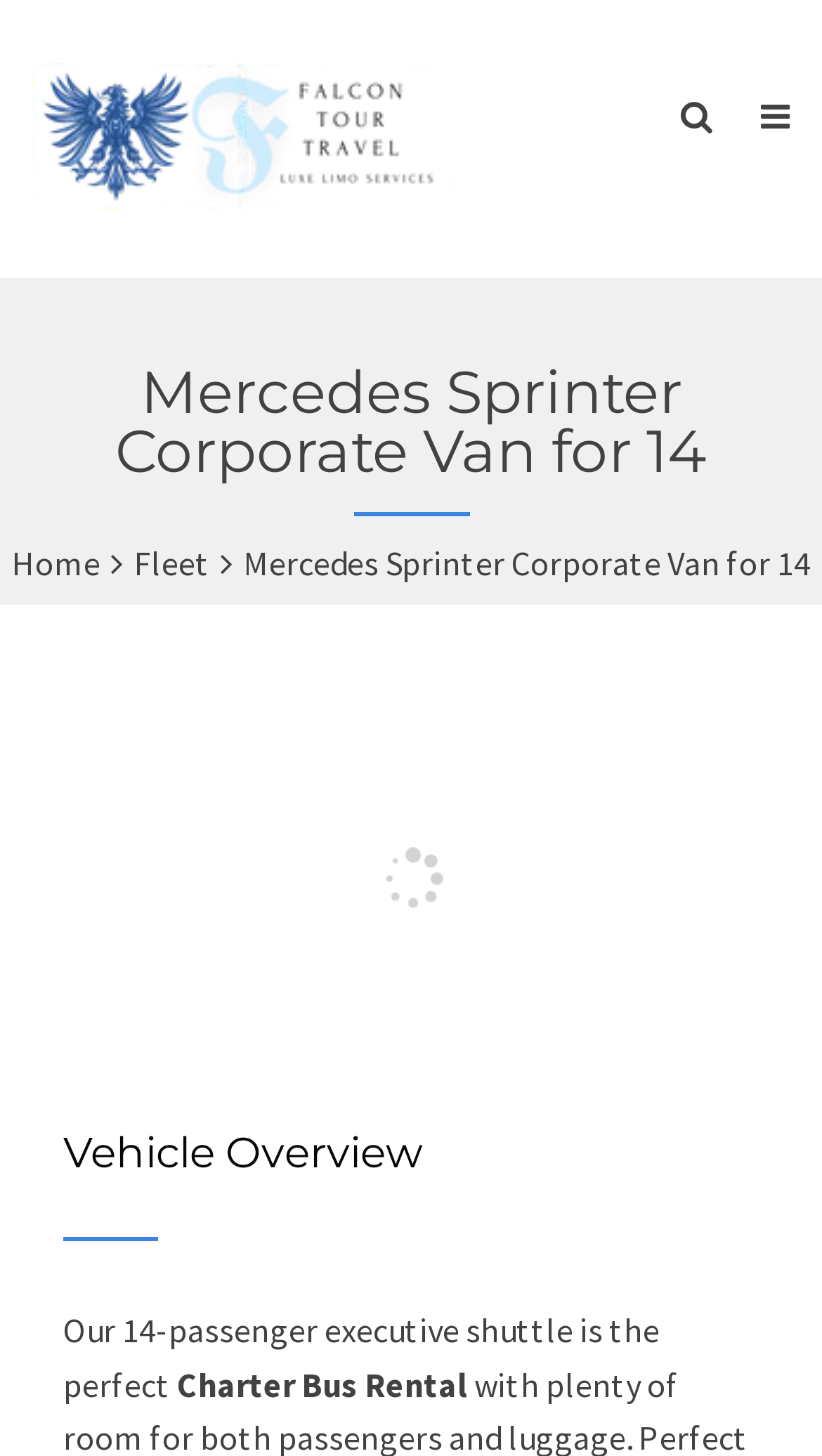Describe all the visual and textual components of the webpage comprehensively.

The webpage is about Sprinter Limo Rental, specifically highlighting the Mercedes Sprinter Corporate Van for 14 passengers. At the top left, there is a link to "Falcon Tour & Travel" accompanied by an image with the same name. 

On the top right, there are two icons, represented by '\uf002' and '\uf0c9', which are likely social media links. Below these icons, there is a main heading that reads "Mercedes Sprinter Corporate Van for 14". 

The navigation menu is located below the main heading, with links to "Home" and "Fleet" on the left, and a static text "Mercedes Sprinter Corporate Van for 14" on the right. 

The main content of the webpage is organized in a table layout, which occupies most of the page. Within this layout, there is a heading "Vehicle Overview" near the top, followed by a paragraph of text that describes the 14-passenger executive shuttle as the perfect charter bus rental option.